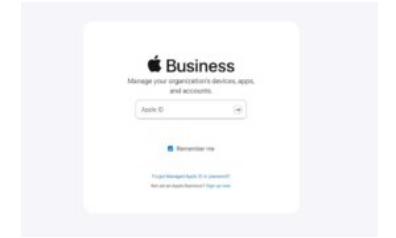Describe every aspect of the image in detail.

The image displays the login interface for Apple Business Manager, an essential platform designed for managing an organization’s devices, apps, and accounts. At the top, the Apple logo is prominently featured alongside the title "Business," clearly indicating the service’s focus. Below, there is a field labeled "Apple ID," where users can enter their credentials to access the platform. A checkbox for "Remember me" allows for easier future logins, while links for password recovery and registration are provided for new users. This interface encapsulates the user-friendly design typical of Apple, aiming to streamline the device management process for businesses.